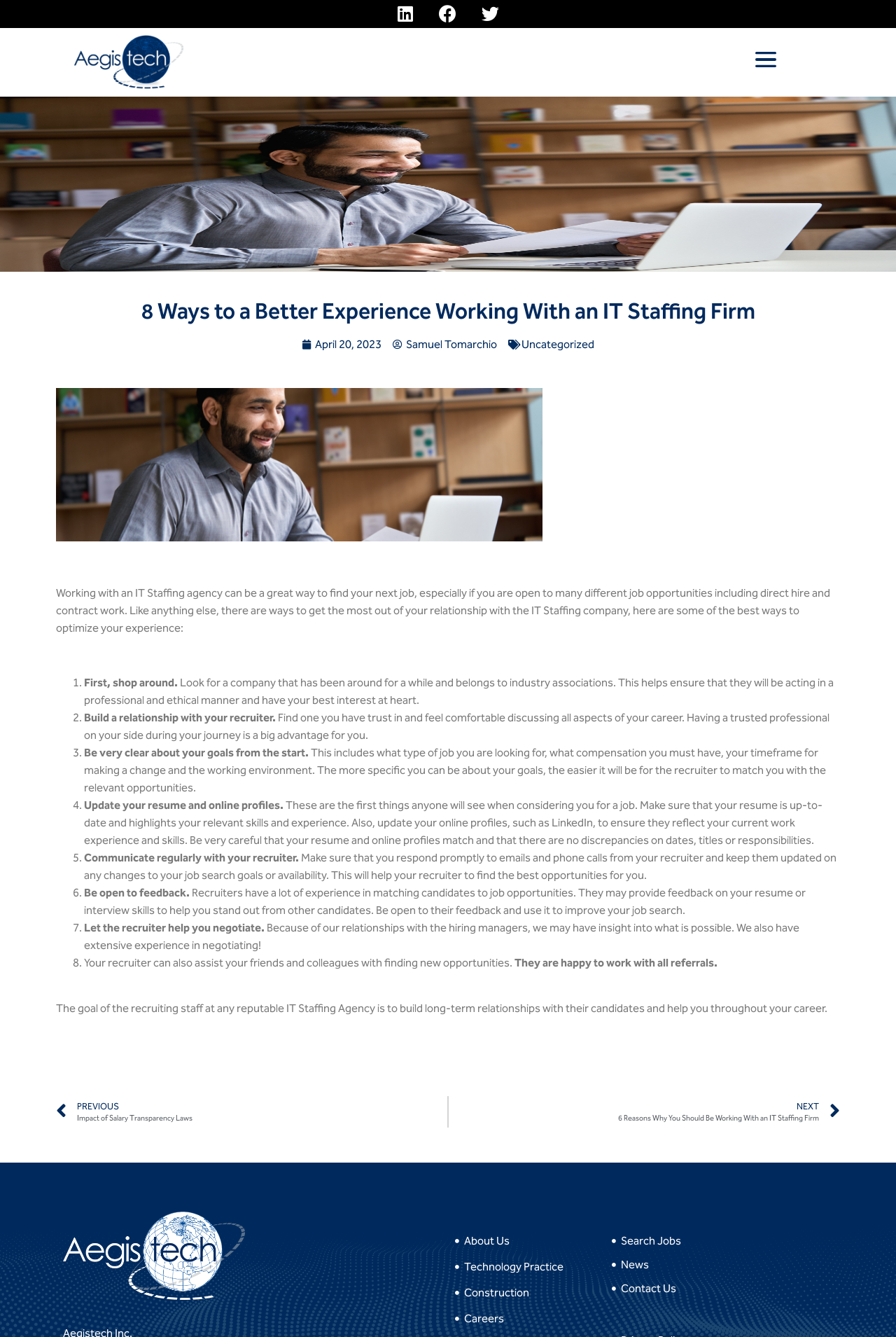Please locate the bounding box coordinates of the element's region that needs to be clicked to follow the instruction: "Click on the Facebook link". The bounding box coordinates should be provided as four float numbers between 0 and 1, i.e., [left, top, right, bottom].

[0.49, 0.004, 0.51, 0.017]